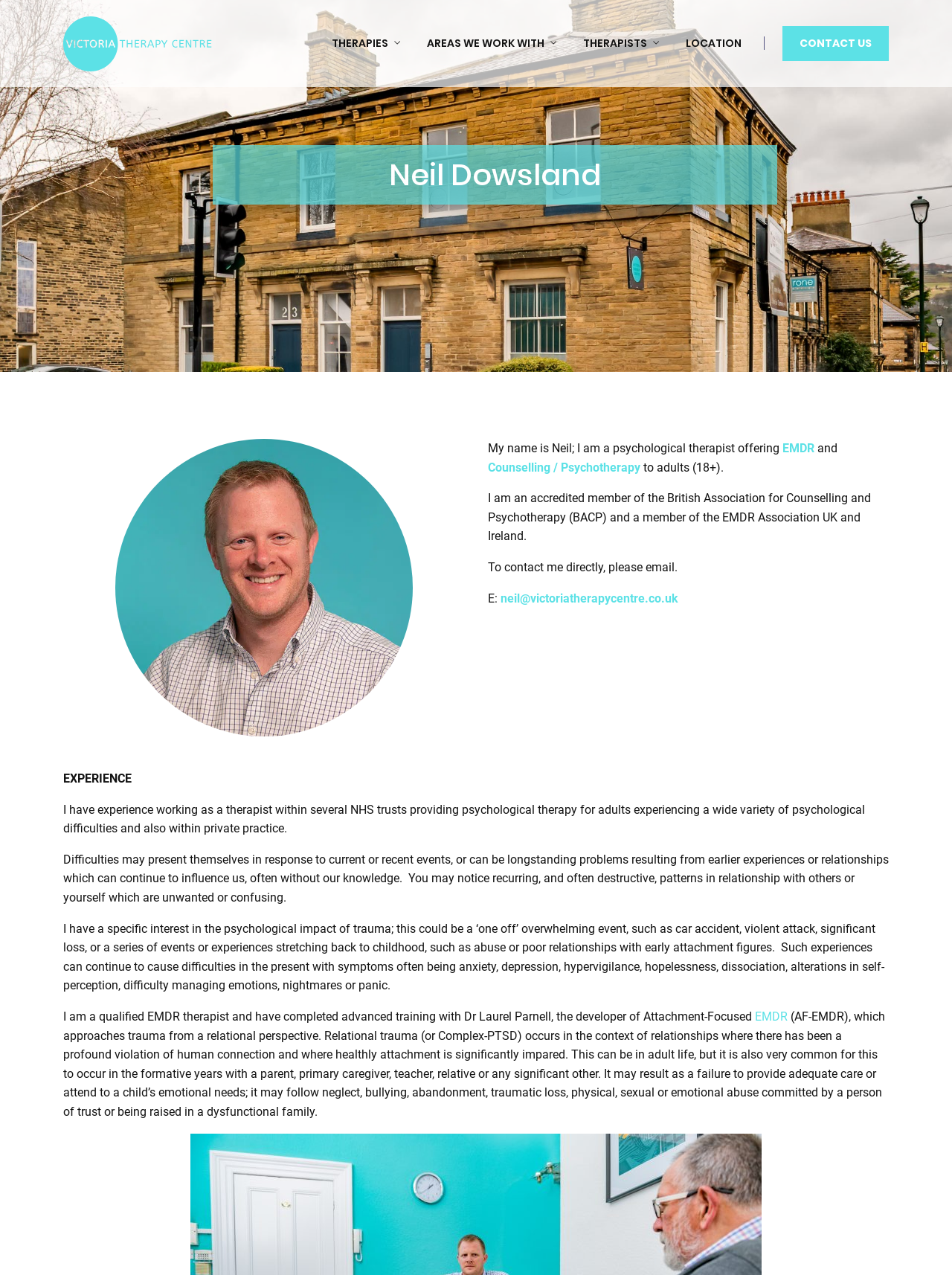Using the provided element description: "George Washington: A National Treasure", identify the bounding box coordinates. The coordinates should be four floats between 0 and 1 in the order [left, top, right, bottom].

None